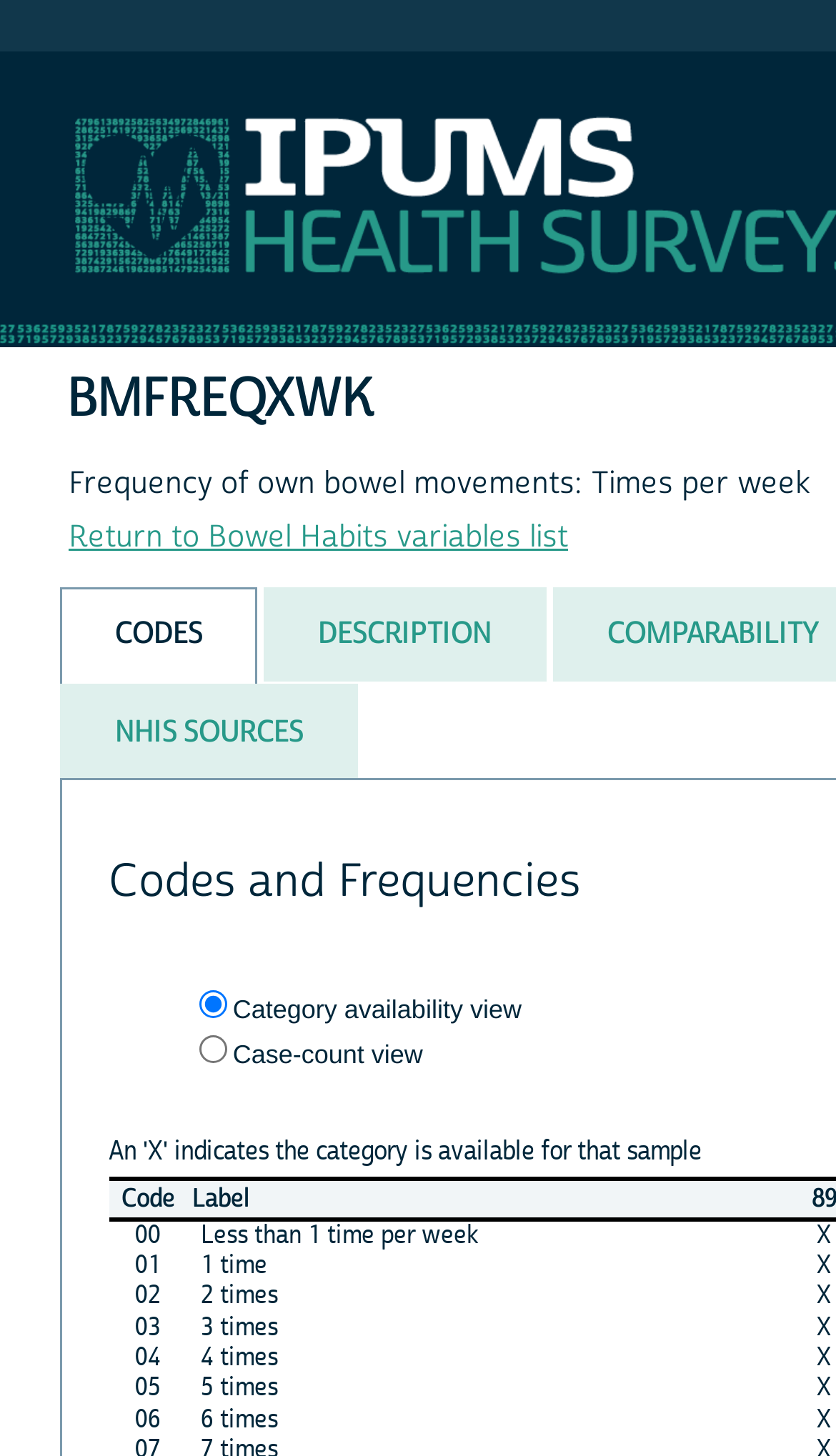Given the webpage screenshot and the description, determine the bounding box coordinates (top-left x, top-left y, bottom-right x, bottom-right y) that define the location of the UI element matching this description: Codes

[0.072, 0.403, 0.308, 0.47]